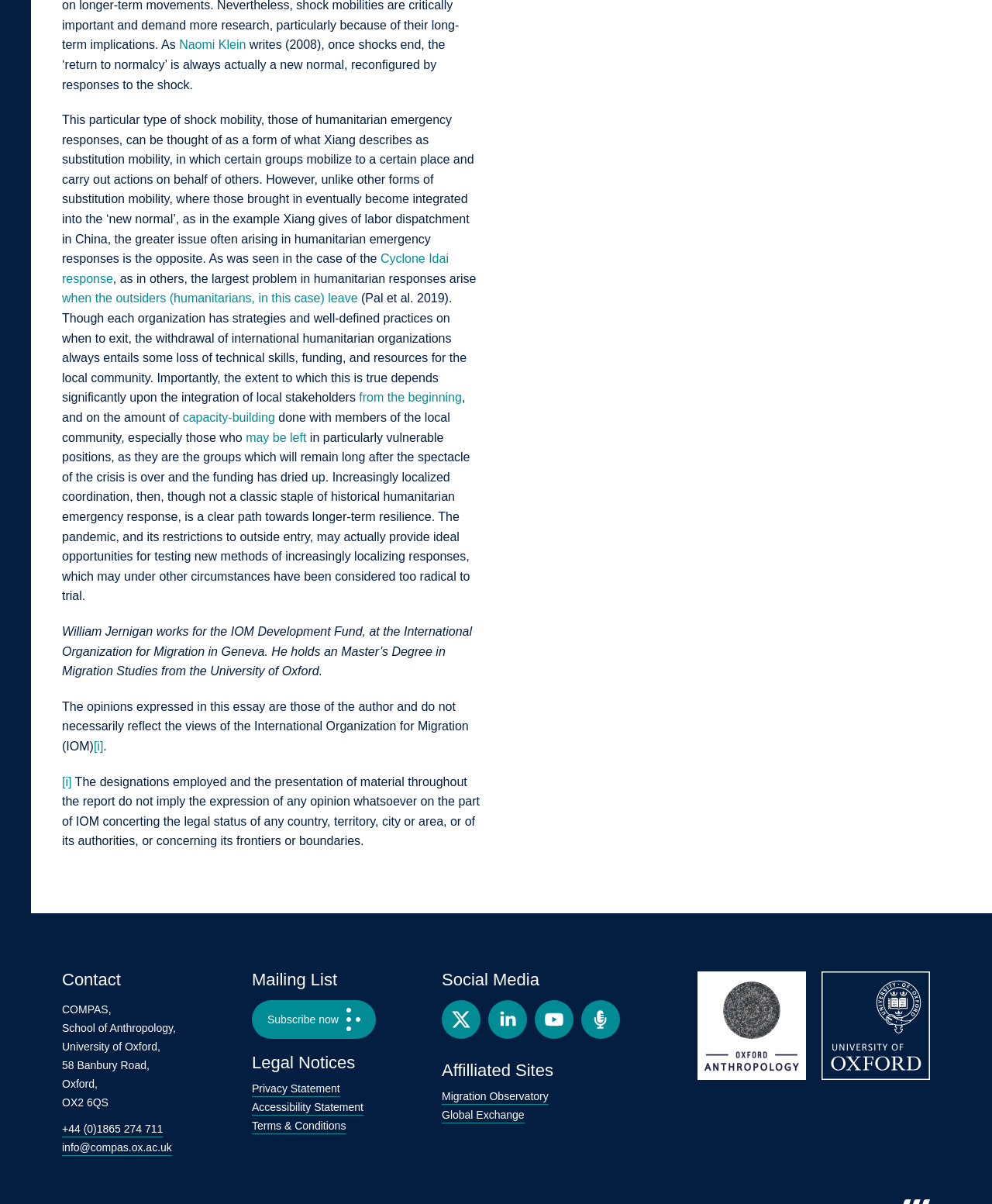Please provide the bounding box coordinate of the region that matches the element description: Cyclone Idai response. Coordinates should be in the format (top-left x, top-left y, bottom-right x, bottom-right y) and all values should be between 0 and 1.

[0.062, 0.209, 0.452, 0.237]